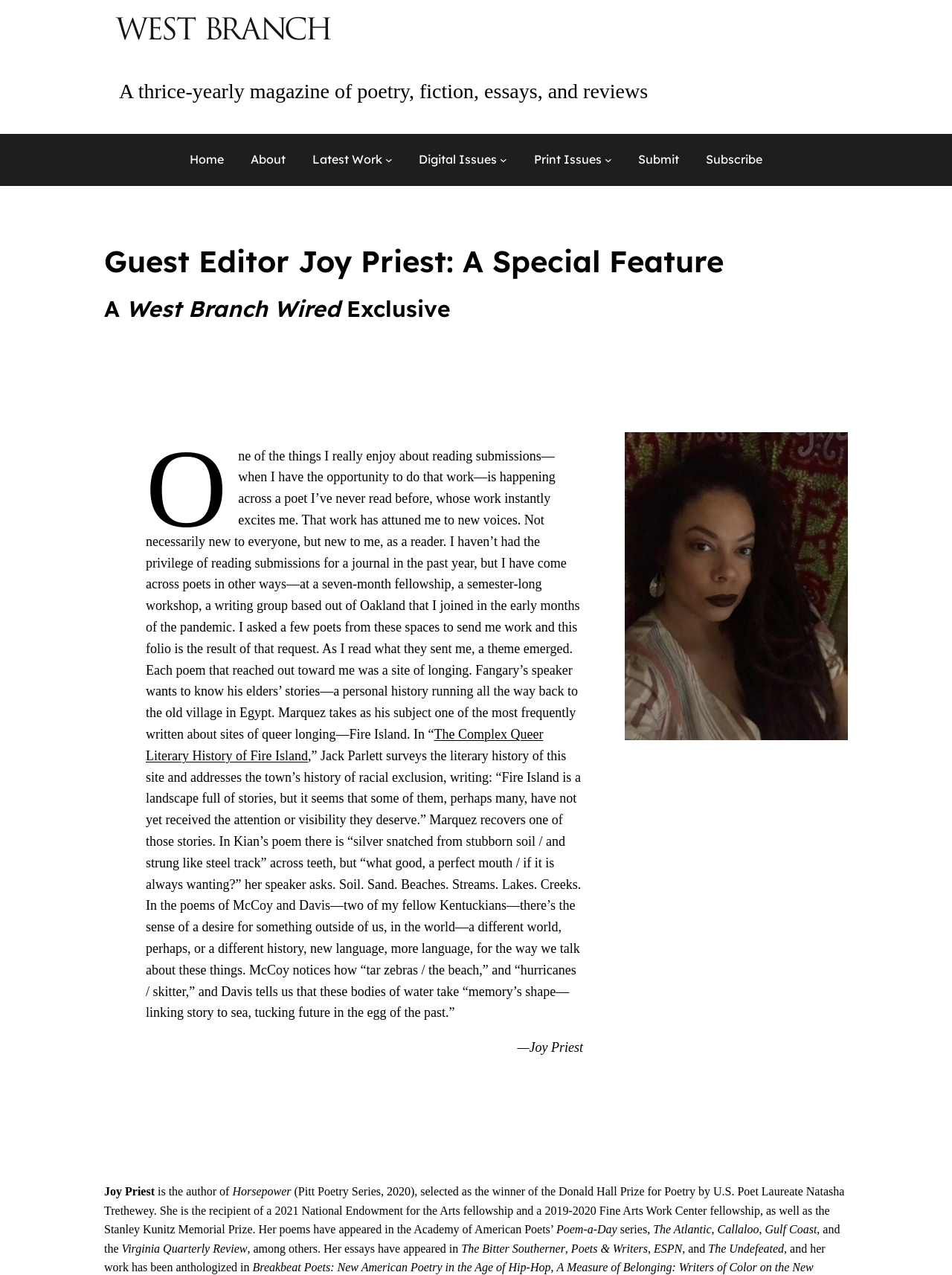Determine the bounding box coordinates for the HTML element described here: "Digital Issues".

[0.44, 0.118, 0.522, 0.133]